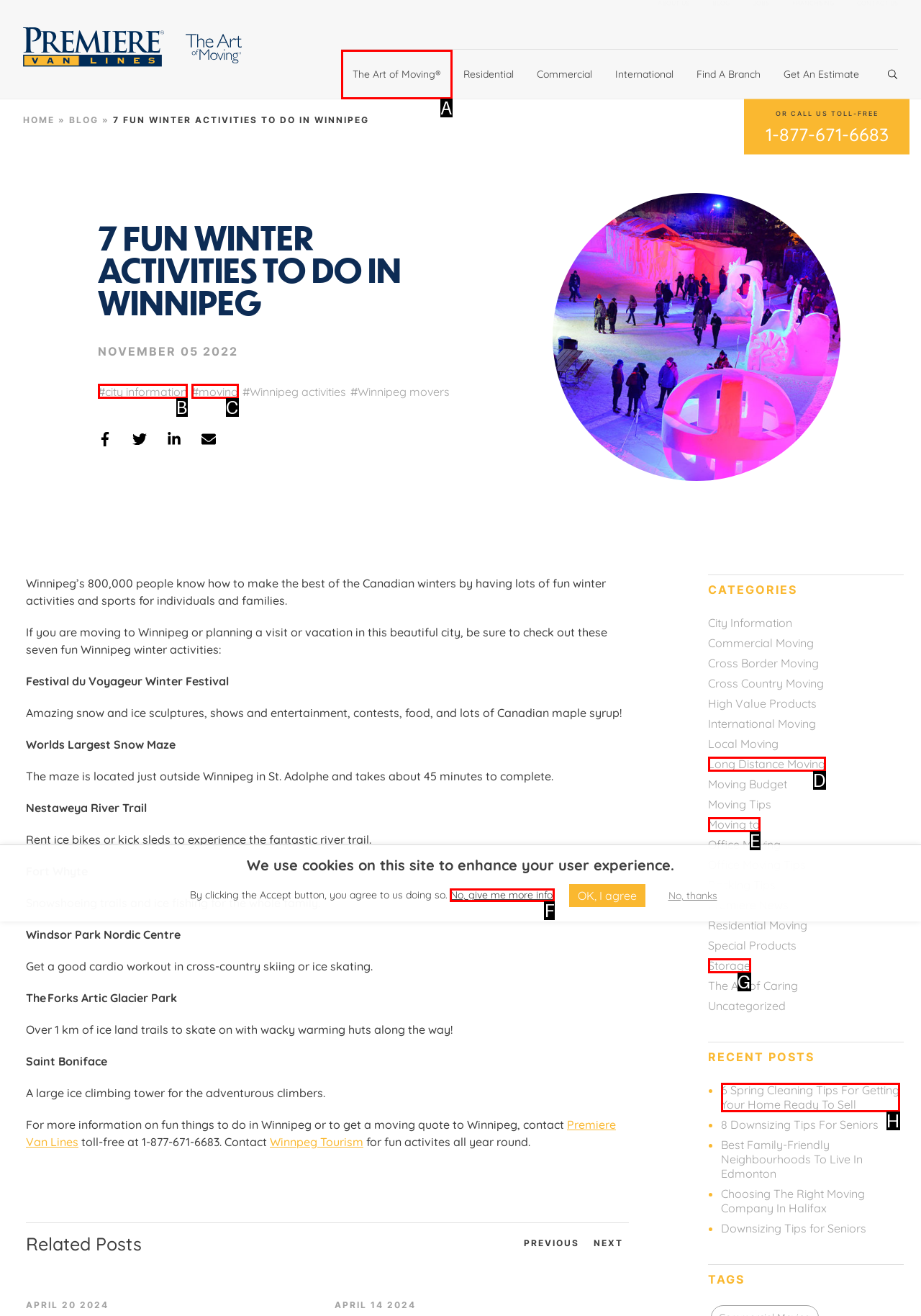Identify the option that best fits this description: No, give me more info.
Answer with the appropriate letter directly.

F